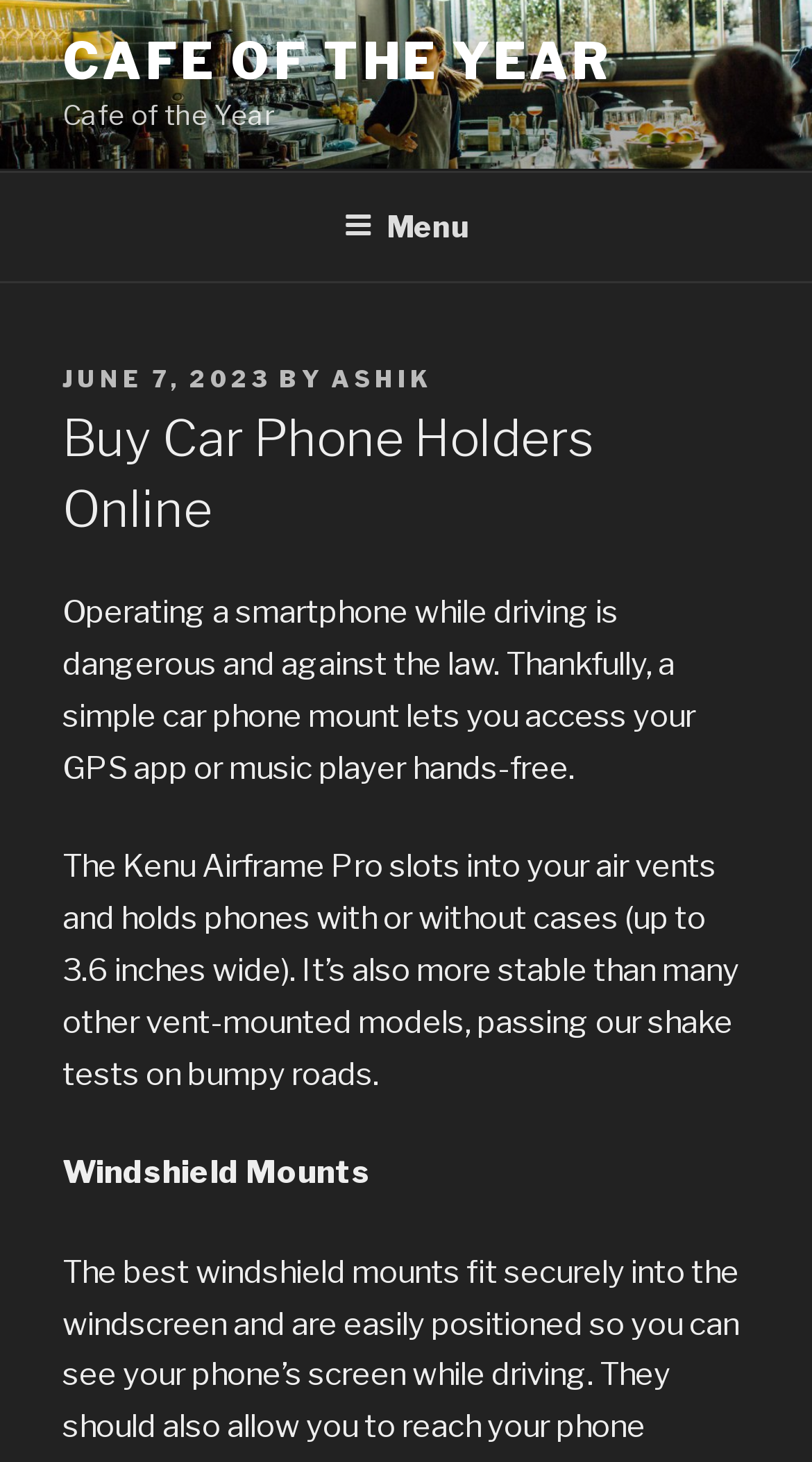Determine the bounding box coordinates for the UI element described. Format the coordinates as (top-left x, top-left y, bottom-right x, bottom-right y) and ensure all values are between 0 and 1. Element description: Cafe of the Year

[0.077, 0.021, 0.753, 0.063]